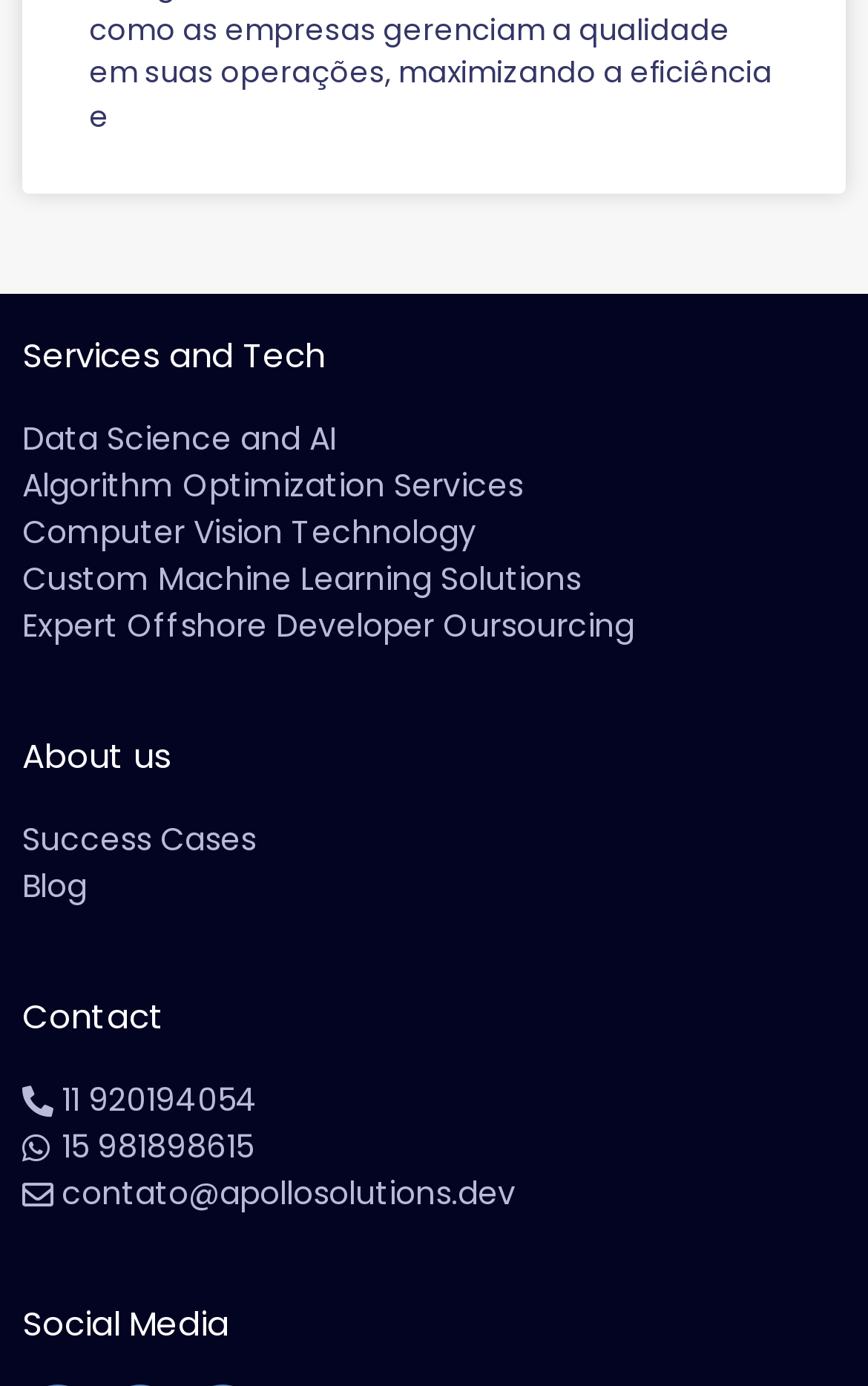Could you find the bounding box coordinates of the clickable area to complete this instruction: "Learn more about Algorithm Optimization Services"?

[0.026, 0.334, 0.974, 0.368]